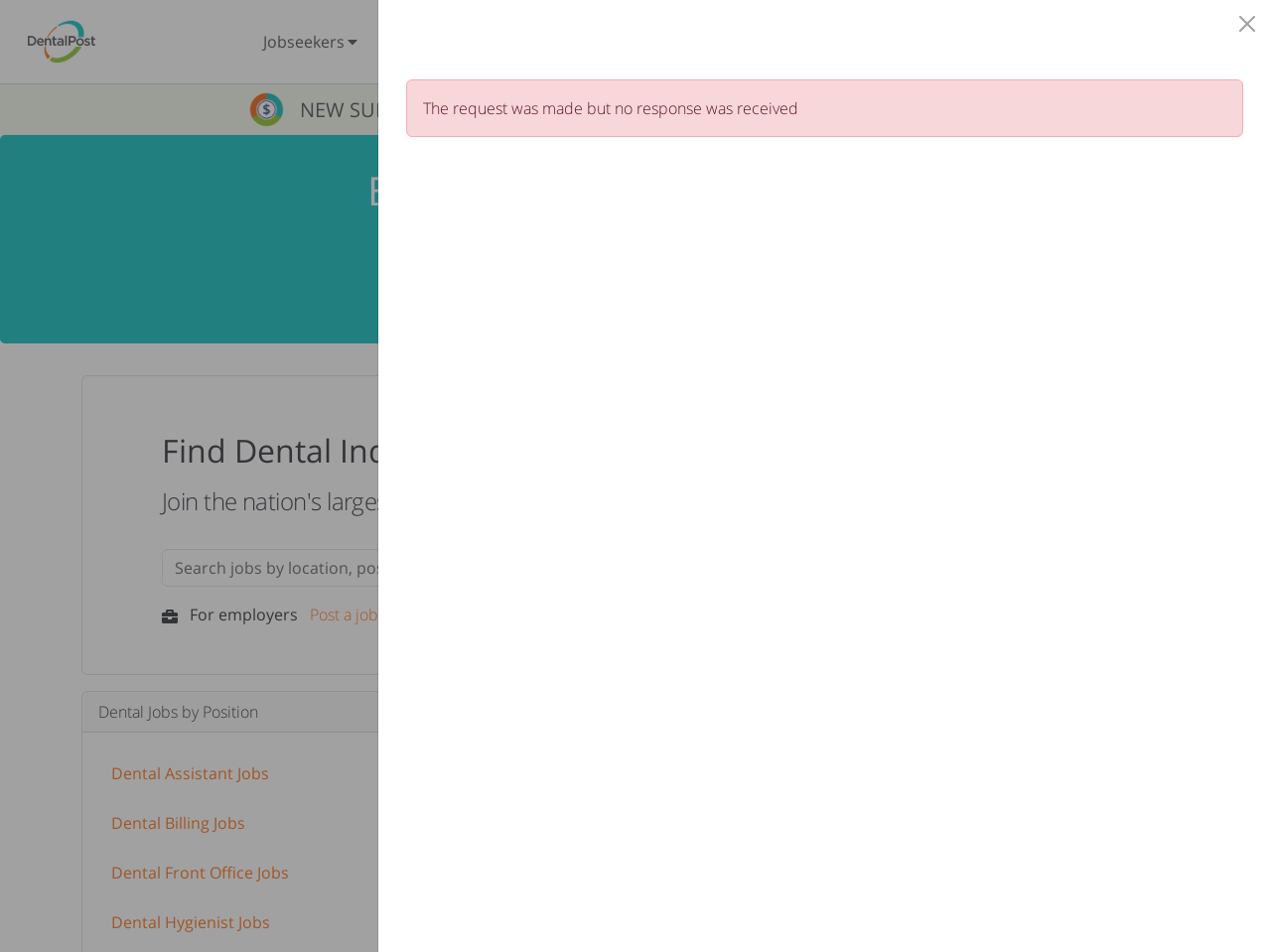Offer a meticulous description of the webpage's structure and content.

This webpage is a job search platform for dental professionals, specifically DentalPost. At the top left corner, there is a logo of DentalPost, accompanied by three buttons: "Jobseekers", "Employers", and "Resources". Each button has a small icon next to it. 

To the right of these buttons, there is a search bar with a magnifying glass icon, allowing users to search for dental content. Next to the search bar, there are two links: "Sign In" and "Create Account". 

Below the top navigation bar, there is a section highlighting a salary survey, with a heading "NEW SURVEY RESULTS: Salary, benefits, bonuses" and a link to "See How You Compare". 

The main content of the page is divided into two sections. On the left side, there is a section titled "Browse Dental Jobs Near You" with a search box that allows users to search for jobs by location, position, employer, and more. Below the search box, there are several links to different types of dental jobs, such as Dental Assistant, Dental Billing, and Dentist jobs. 

On the right side, there is a section with a heading "Find Dental Industry Jobs on DentalPost" and a static text "You must be a registered member to apply to job postings." Below this text, there is a link to "Register Now". 

At the top right corner, there is a small alert box with a close button, displaying an error message "The request was made but no response was received".